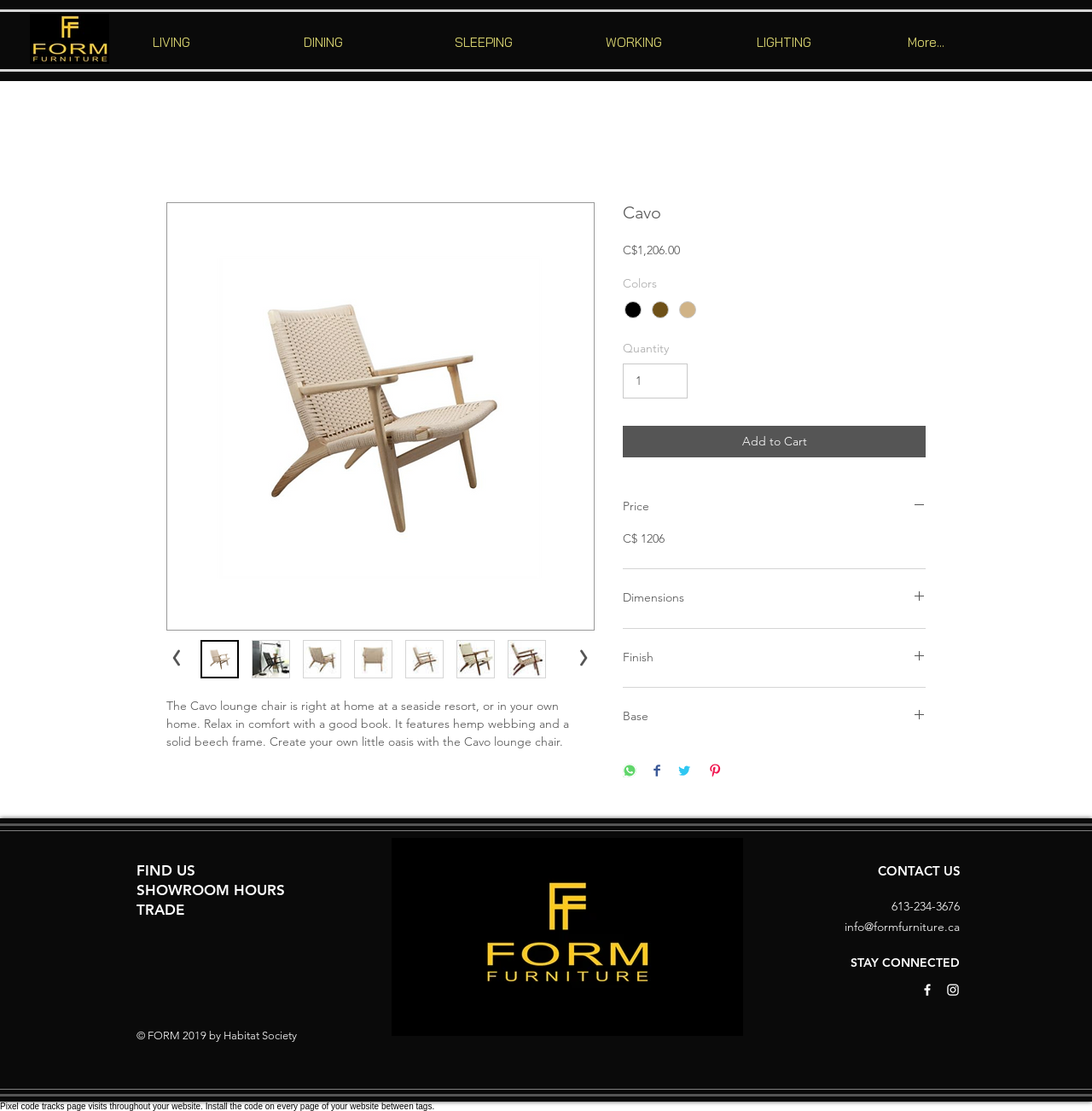Extract the bounding box coordinates for the HTML element that matches this description: "Add to Cart". The coordinates should be four float numbers between 0 and 1, i.e., [left, top, right, bottom].

[0.57, 0.383, 0.848, 0.411]